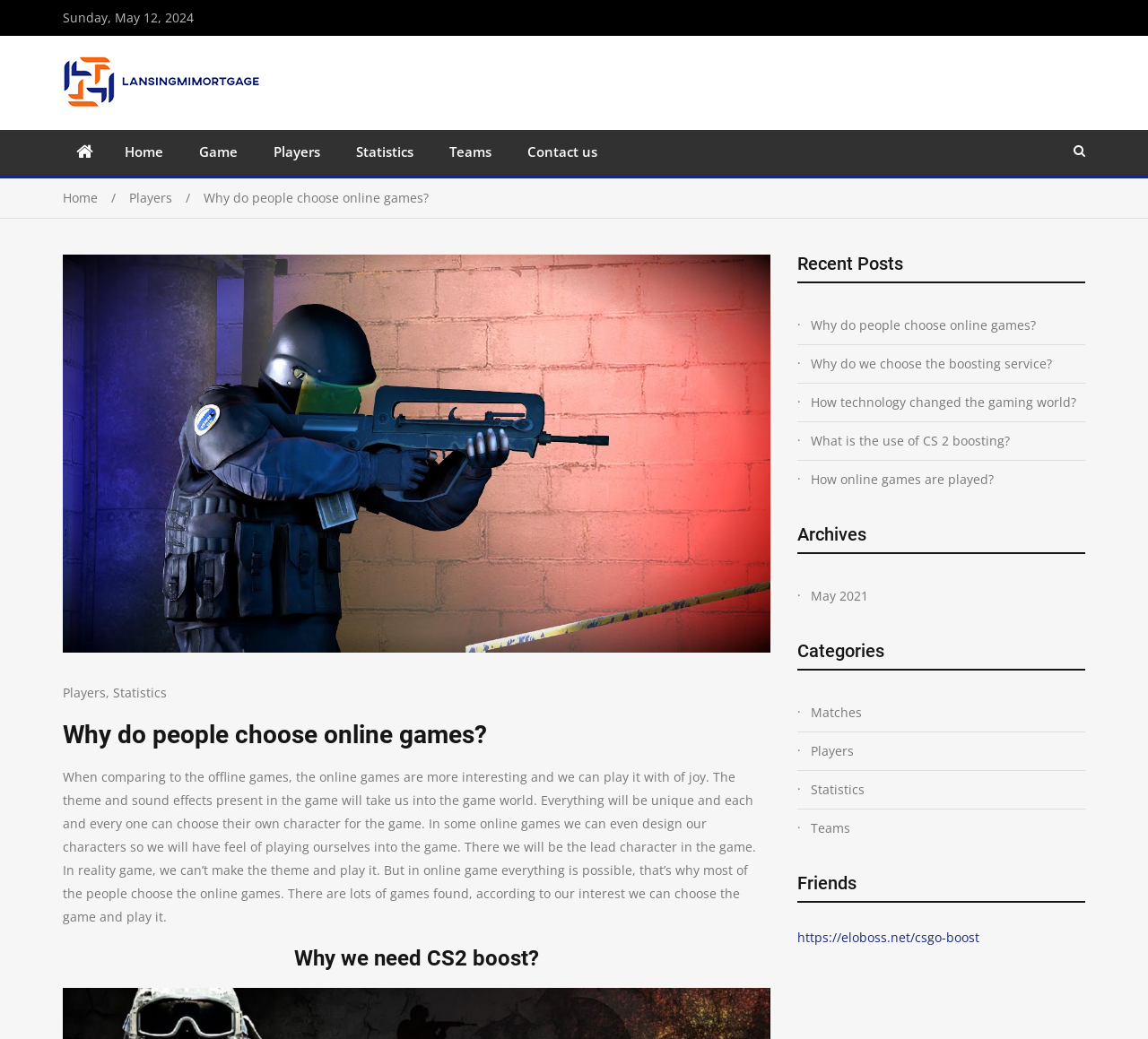Can you identify the bounding box coordinates of the clickable region needed to carry out this instruction: 'Click on the 'Home' link'? The coordinates should be four float numbers within the range of 0 to 1, stated as [left, top, right, bottom].

[0.093, 0.125, 0.158, 0.168]